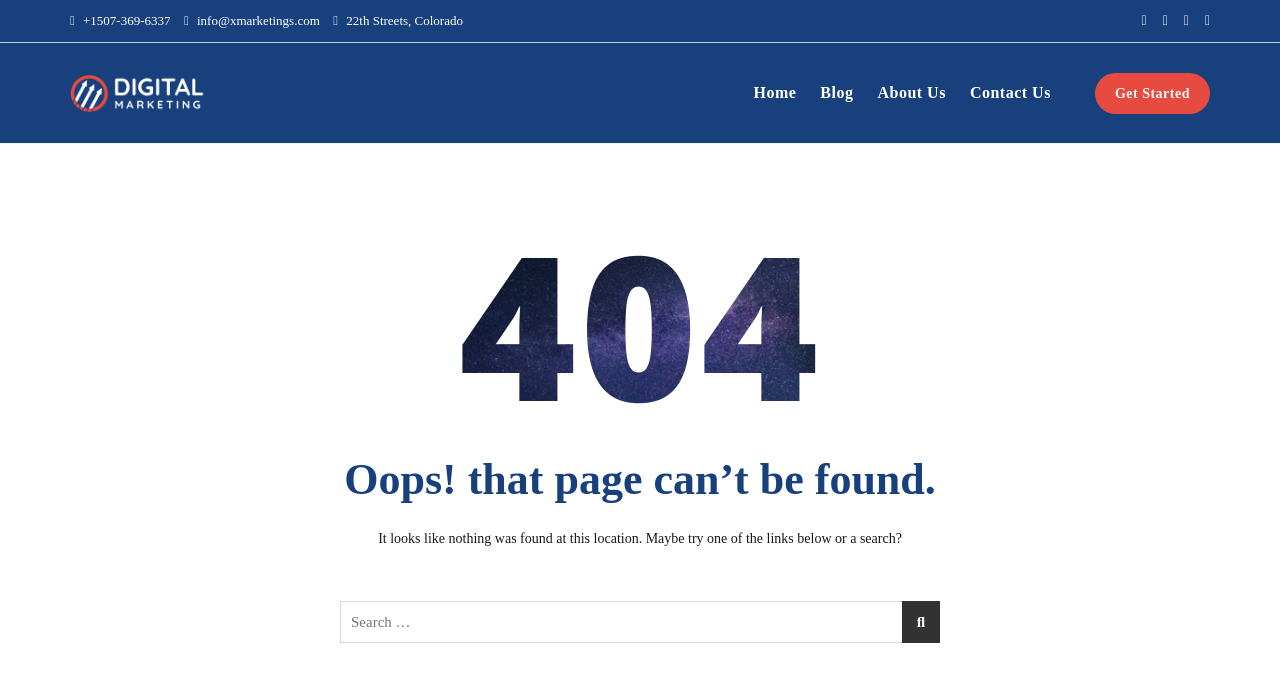Give a complete and precise description of the webpage's appearance.

This webpage displays a "Page not found" error message. At the top, there are two phone numbers and an email address, aligned horizontally, with a street address "22th Streets, Colorado" next to them. On the right side of the top section, there are four social media icons.

Below the top section, there is a logo on the left, which is an image. To the right of the logo, there are five navigation links: "Home", "Blog", "About Us", "Contact Us", and "Get Started", arranged horizontally.

The main content of the page is a 404 error message, which is divided into three sections. The first section is a large heading "404" in the center of the page. The second section is a heading "Oops! that page can’t be found." above a paragraph of text that suggests trying one of the links below or a search. The third section is a search bar with a search button and a placeholder text "Search for:".

Overall, the webpage has a simple layout with a clear error message and navigation links to help users find what they are looking for.